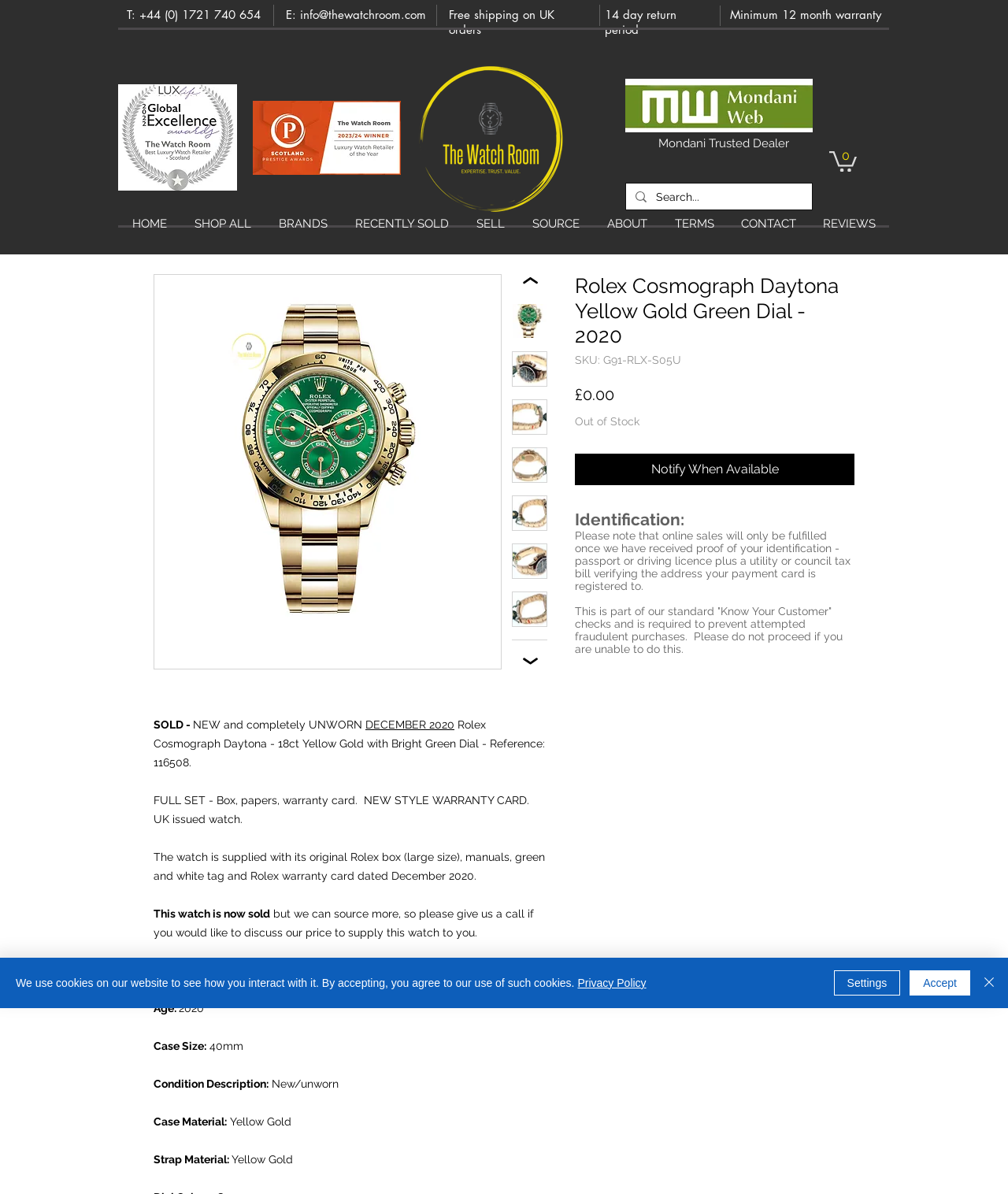Highlight the bounding box coordinates of the region I should click on to meet the following instruction: "Click the 'HOME' link".

[0.117, 0.178, 0.179, 0.197]